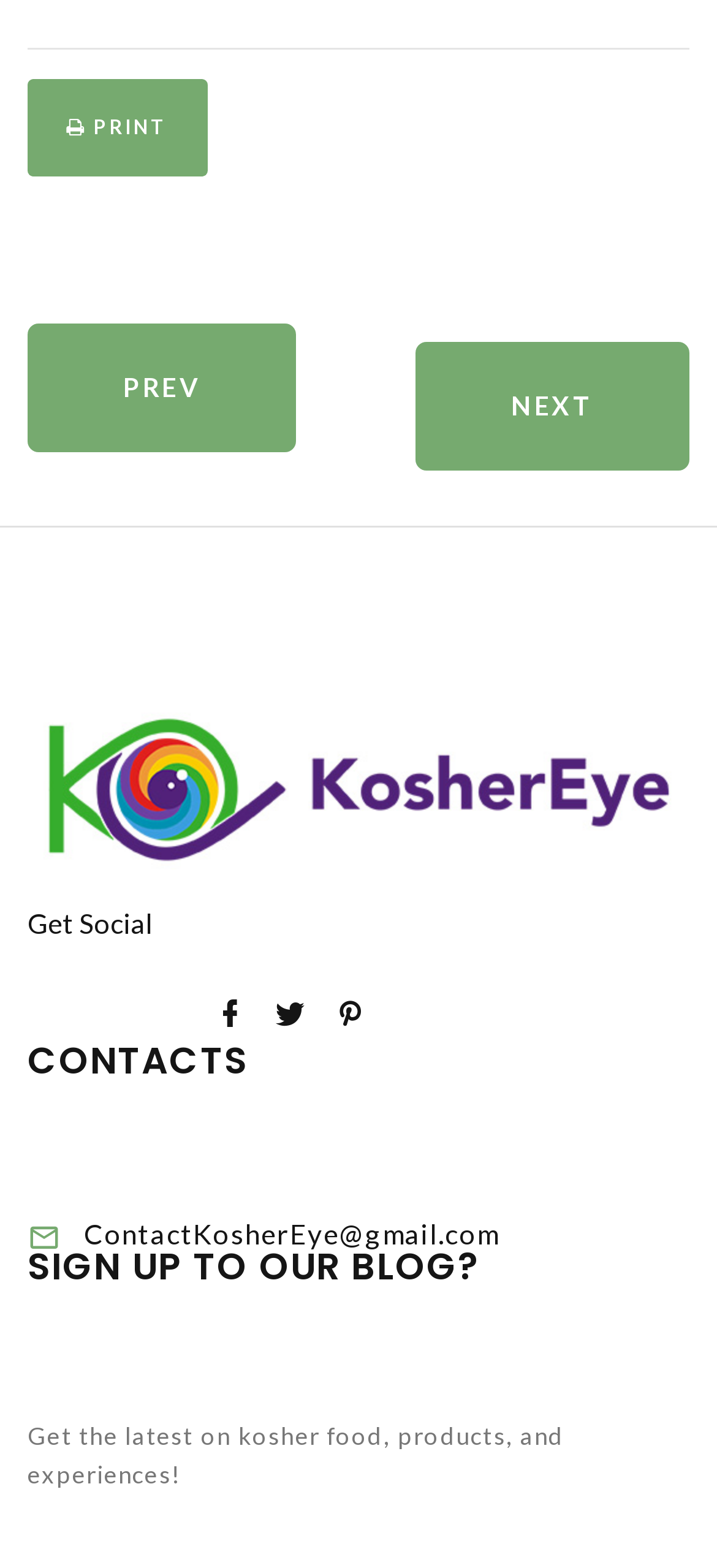Answer the following in one word or a short phrase: 
How many navigation links are there at the top?

2